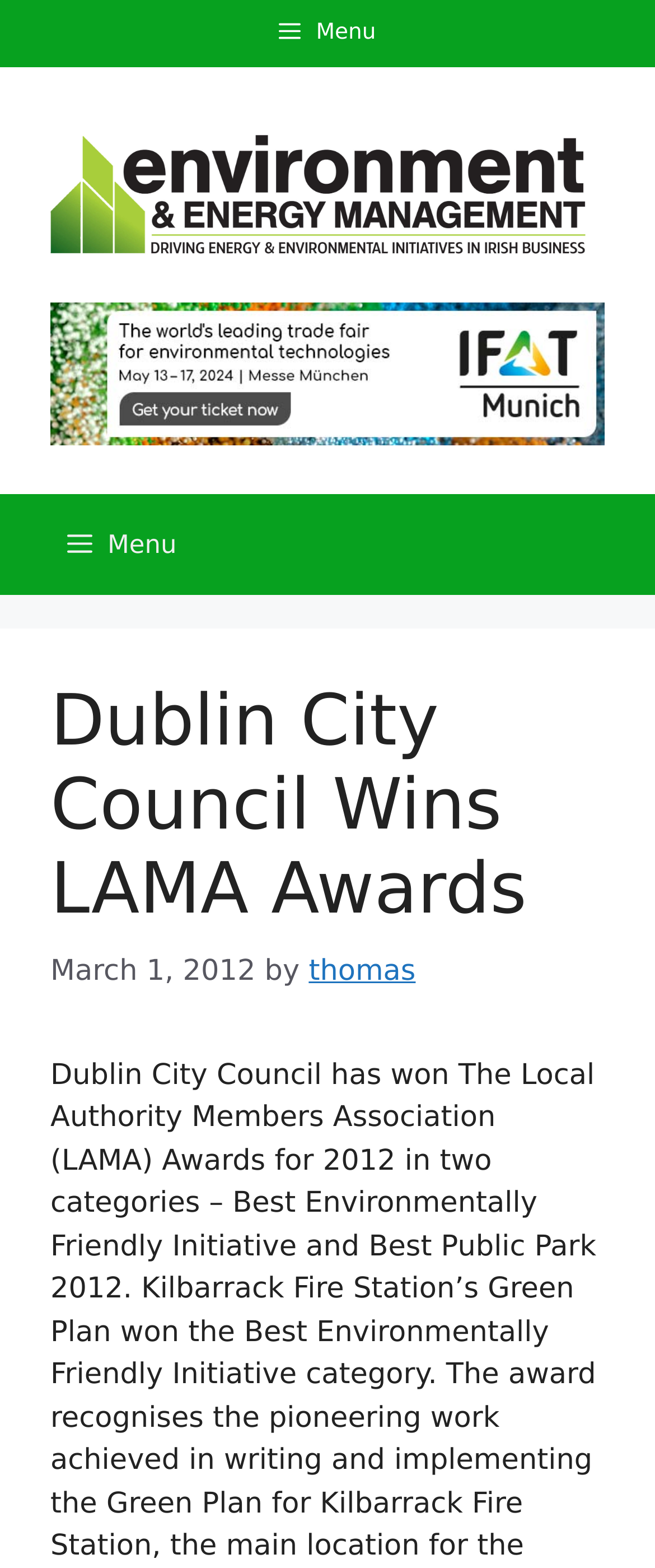Bounding box coordinates should be provided in the format (top-left x, top-left y, bottom-right x, bottom-right y) with all values between 0 and 1. Identify the bounding box for this UI element: thomas

[0.471, 0.609, 0.635, 0.631]